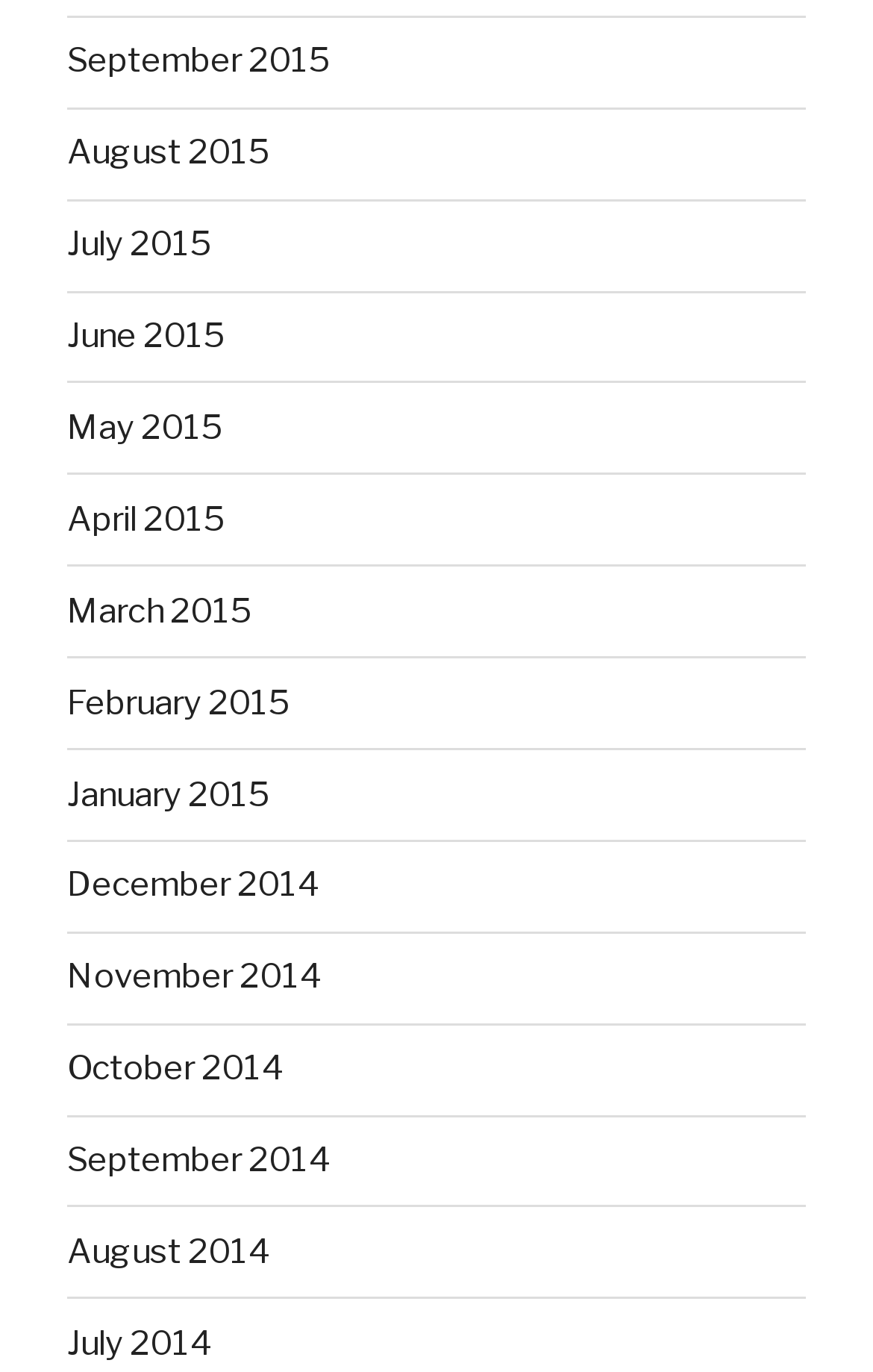What is the pattern of the months listed?
Answer the question with detailed information derived from the image.

I observed that the links are listed in a chronological order, with each link representing a month, from the most recent to the oldest. This suggests that the webpage is listing monthly archives.